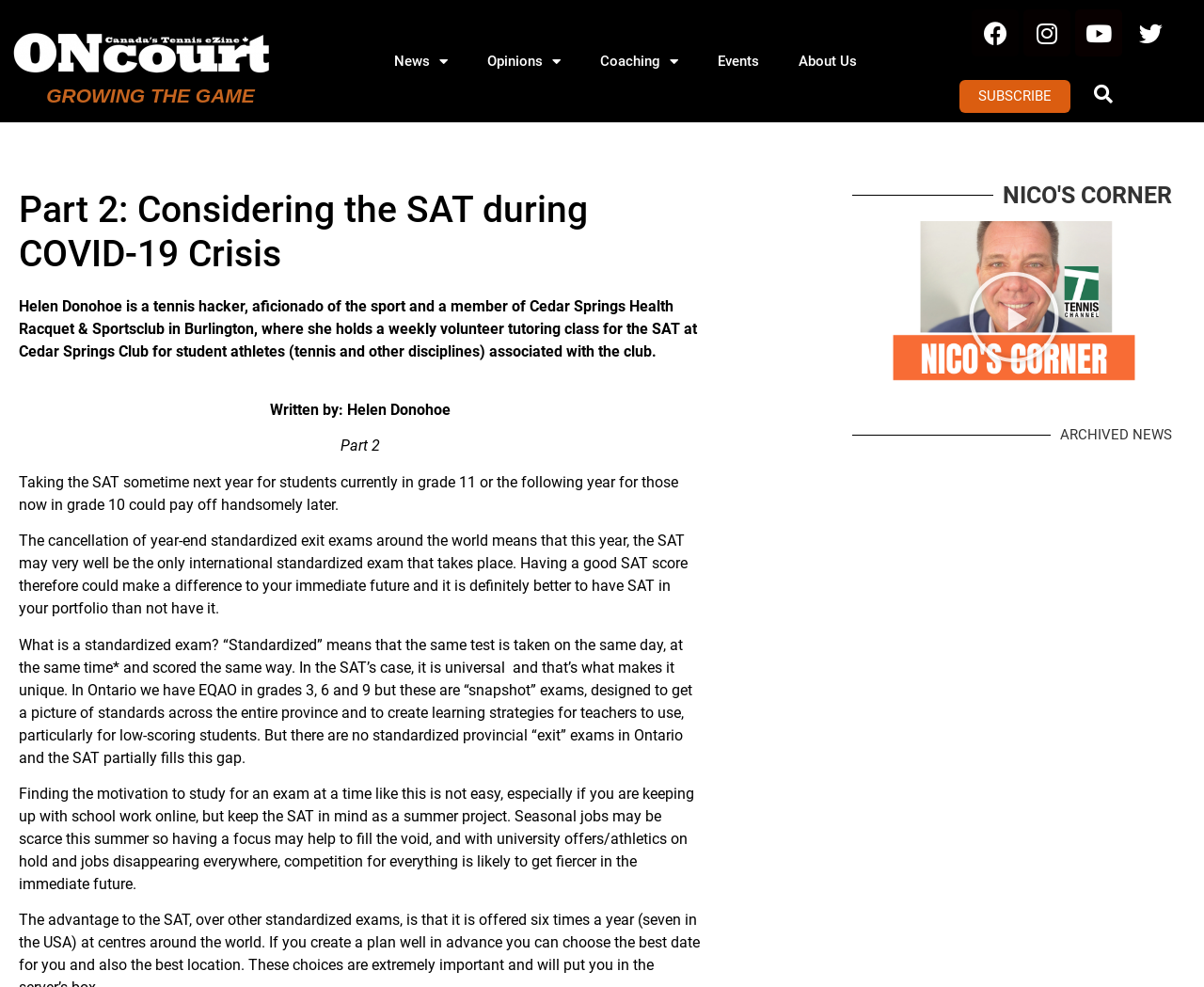Generate a thorough description of the webpage.

The webpage is about an article titled "Part 2: Considering the SAT during COVID-19 Crisis" on the ONcourt website. At the top left corner, there is a logo image of ONcourt, and next to it, a heading "GROWING THE GAME" is displayed. 

Below the logo, there is a navigation menu with links to "News", "Opinions", "Coaching", "Events", and "About Us". Each link has a dropdown menu icon. 

On the top right corner, there are social media links to Facebook, Instagram, Youtube, and Twitter, along with a "SUBSCRIBE" button and a search bar.

The main content of the article starts with a heading "Part 2: Considering the SAT during COVID-19 Crisis" followed by a brief introduction about the author, Helen Donohoe. The article is divided into several paragraphs discussing the importance of taking the SAT exam during the COVID-19 crisis, what a standardized exam is, and the benefits of taking the SAT.

There is a "Play Video" button on the right side of the article, and at the bottom, there is a section titled "ARCHIVED NEWS".